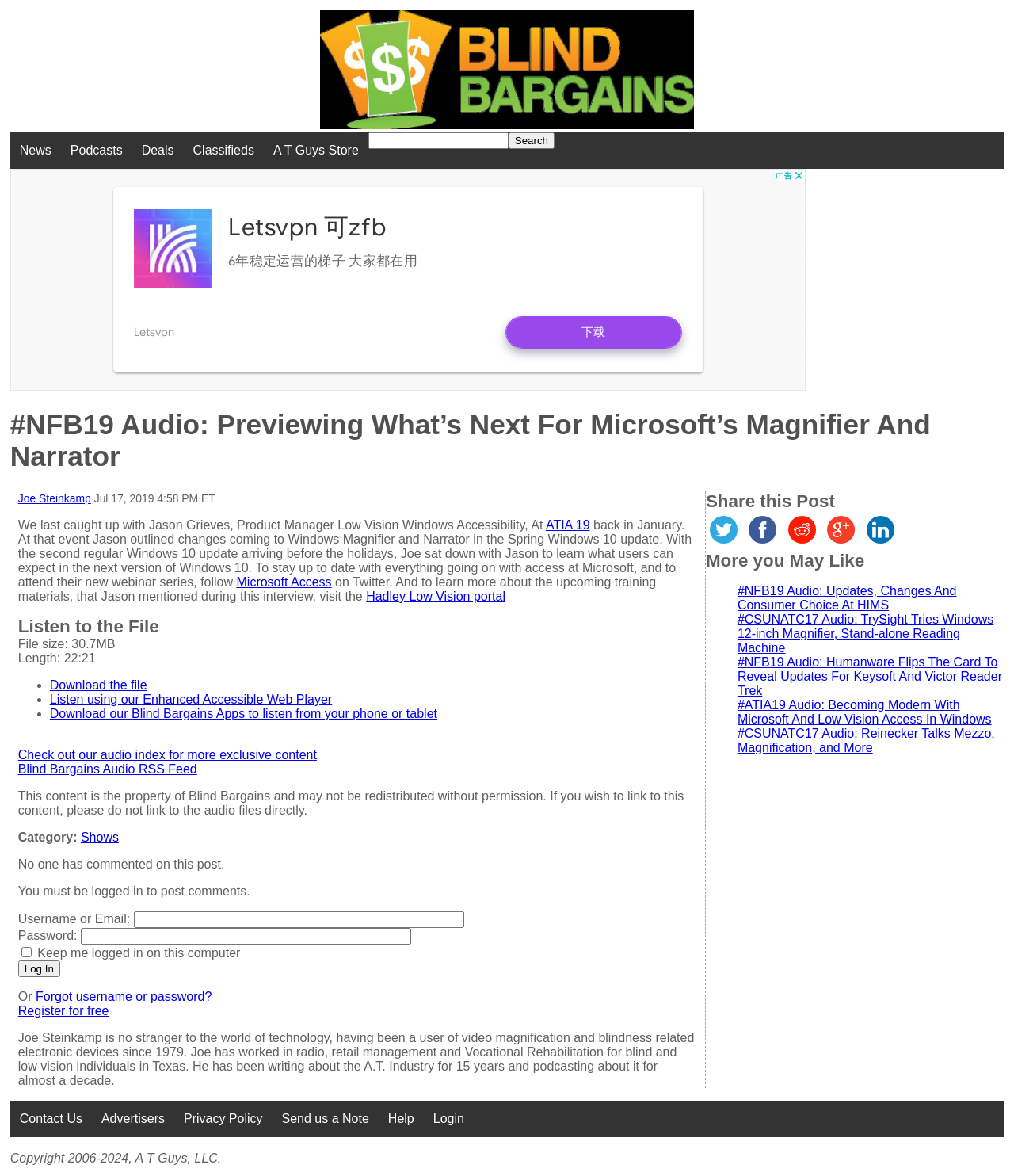Use a single word or phrase to answer this question: 
What is the name of the podcast?

NFB19 Audio